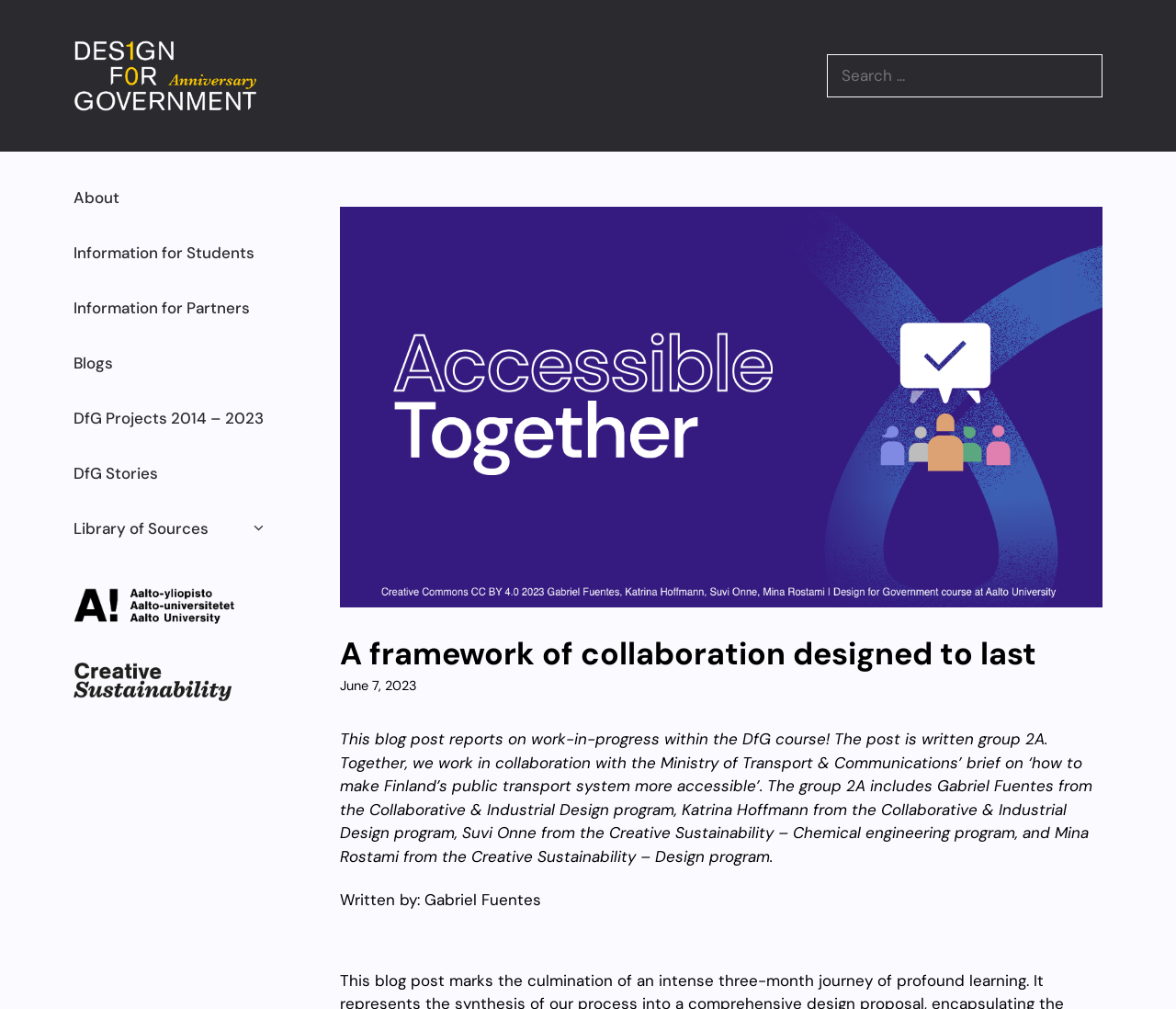Offer a meticulous description of the webpage's structure and content.

This webpage appears to be a blog post about a collaborative project. At the top, there is a banner that spans the entire width of the page, containing a link to the site and a complementary section with a search function. The search function is located at the top right corner of the page.

Below the banner, there is a navigation menu on the left side of the page, which contains 8 links to different sections of the website, including "About", "Information for Students", and "Blogs".

The main content of the page is divided into two sections. The first section is a header that spans about two-thirds of the page width, containing the title "A framework of collaboration designed to last" and a timestamp "June 7, 2023". 

The second section is a block of text that occupies the majority of the page, describing the project's objective and the team members involved. The text is written in a formal tone and provides details about the project's scope and the collaborators' backgrounds.

At the bottom of the page, there is a byline that reads "Written by: Gabriel Fuentes". Overall, the webpage has a clean and organized layout, with clear headings and concise text.